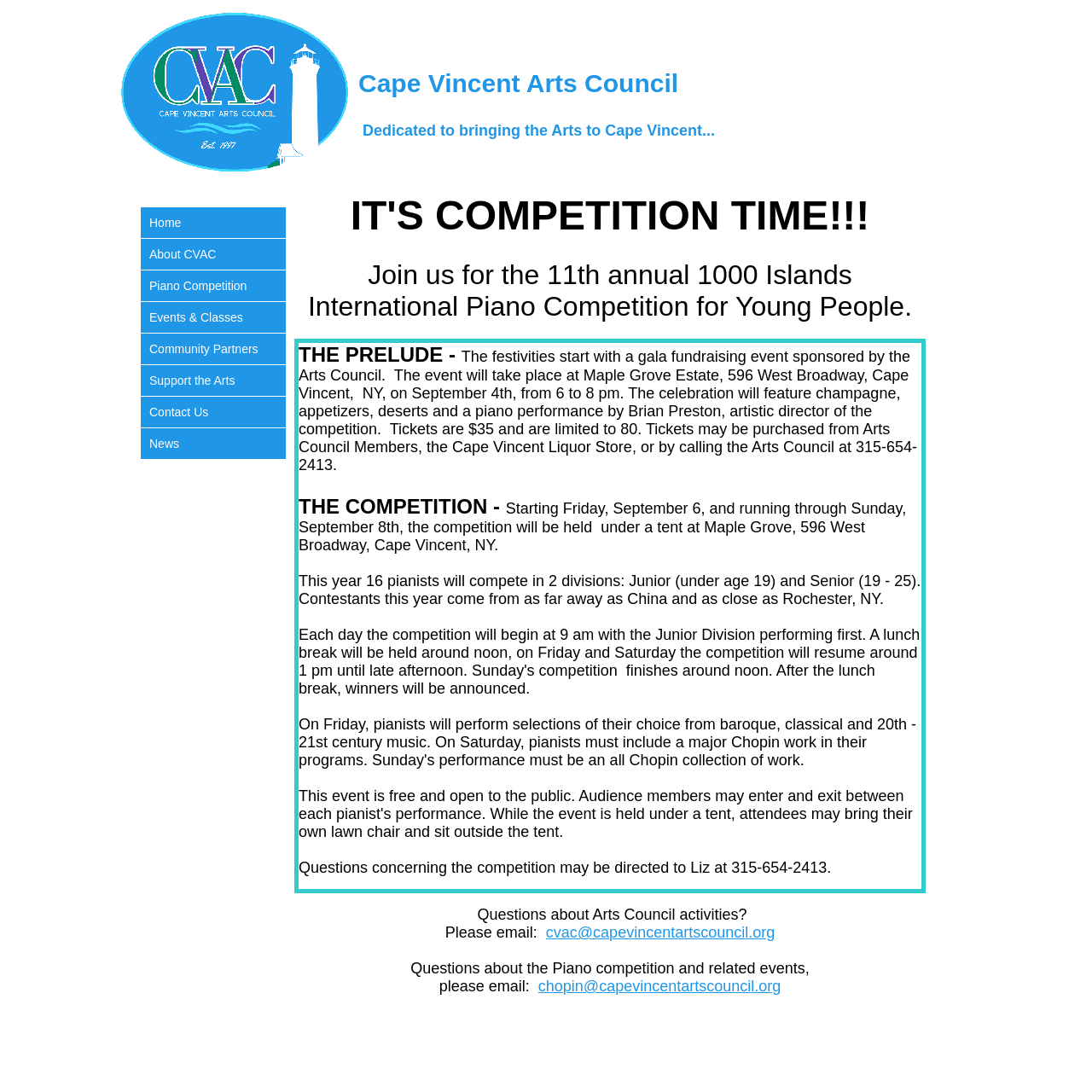Identify the first-level heading on the webpage and generate its text content.

Cape Vincent Arts Council